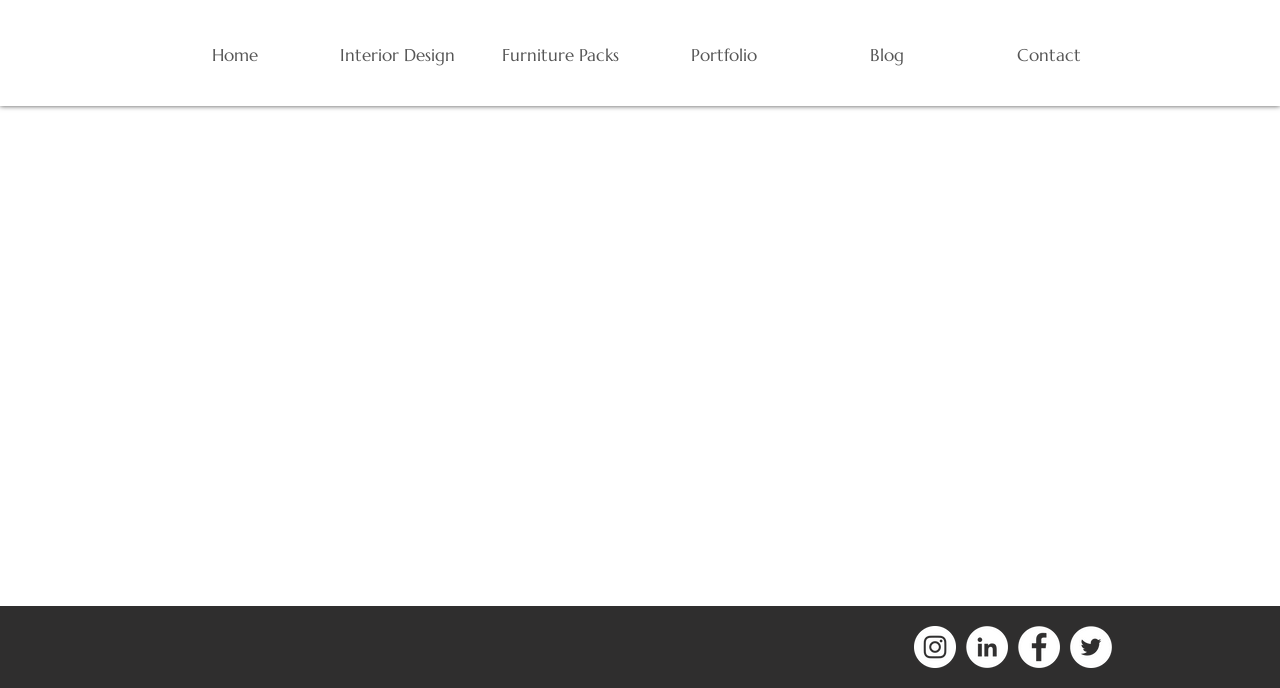What is the first navigation link?
Provide a fully detailed and comprehensive answer to the question.

By examining the navigation section, I found that the first link is 'Home', which is located at the top left of the webpage.